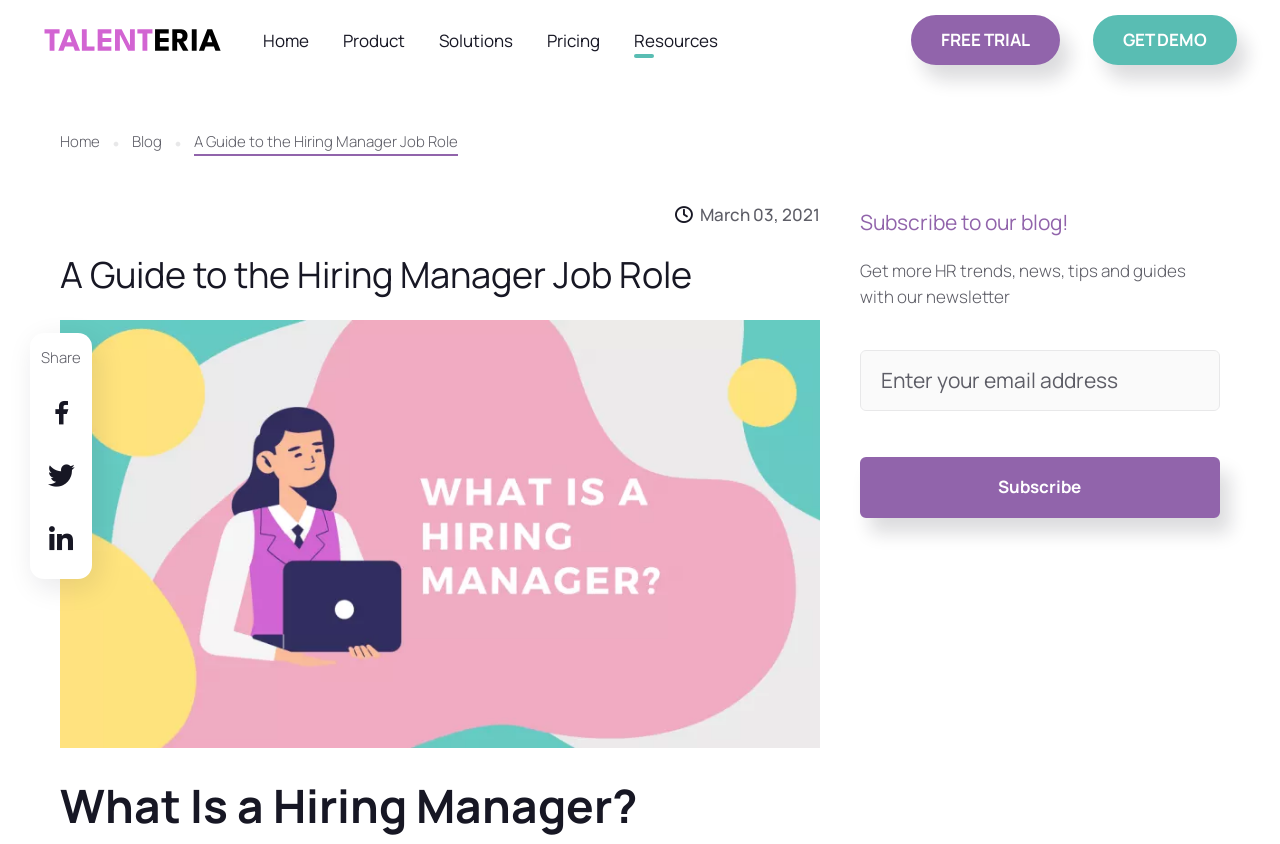Determine the bounding box coordinates of the clickable element necessary to fulfill the instruction: "Click on the 'Get Demo' button". Provide the coordinates as four float numbers within the 0 to 1 range, i.e., [left, top, right, bottom].

[0.854, 0.017, 0.966, 0.078]